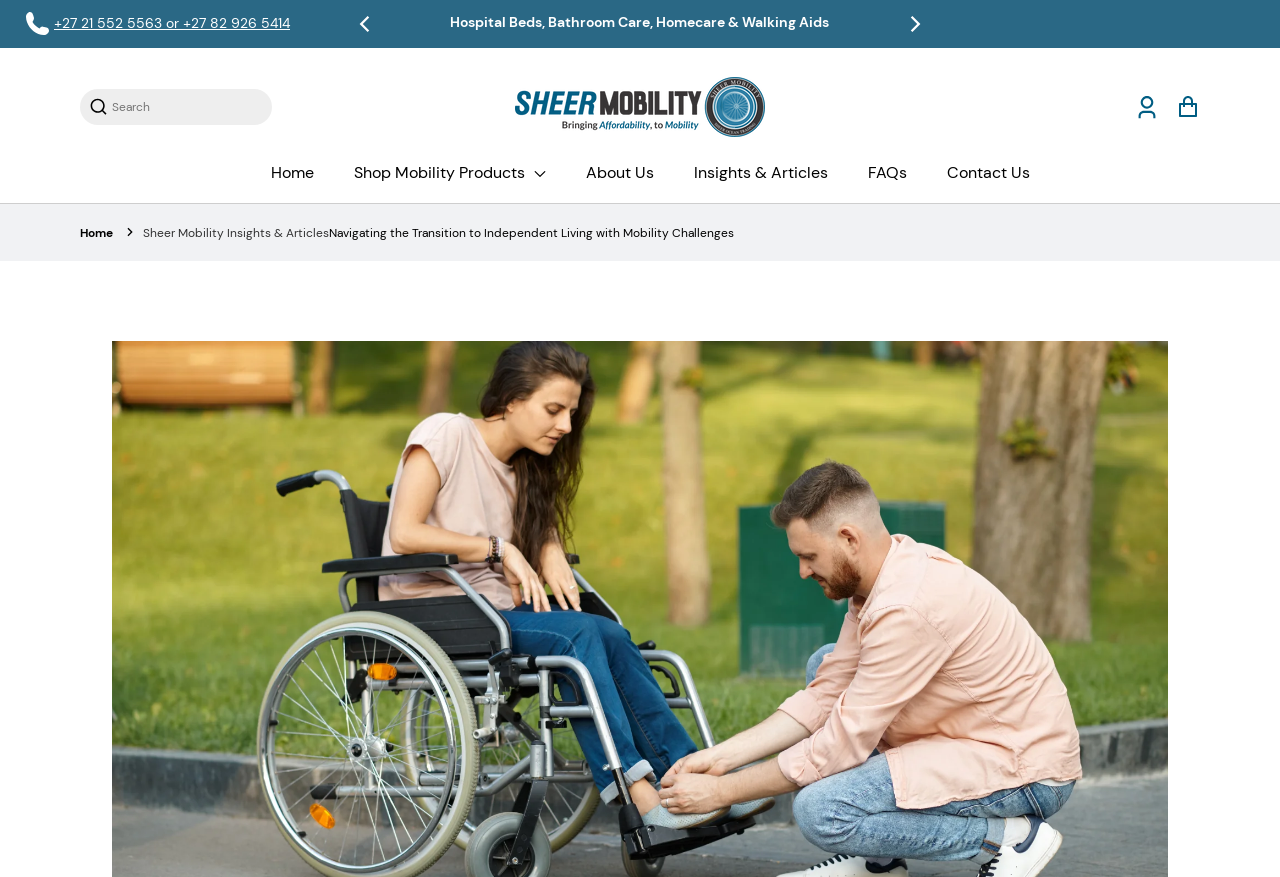Extract the bounding box coordinates for the described element: "parent_node: Pesto Baked chicken". The coordinates should be represented as four float numbers between 0 and 1: [left, top, right, bottom].

None